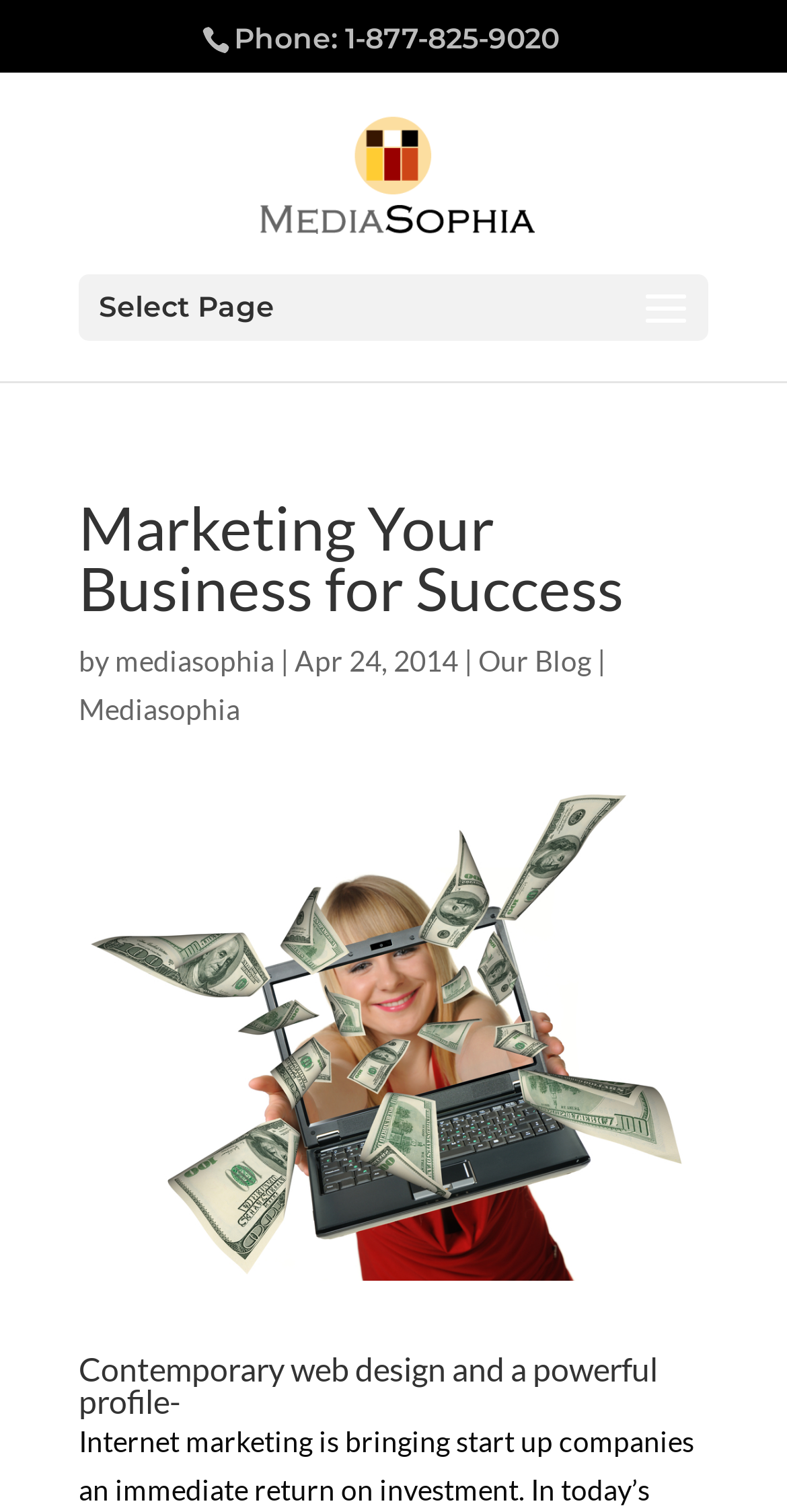Please give a succinct answer using a single word or phrase:
What is the name of the company?

Mediasophia